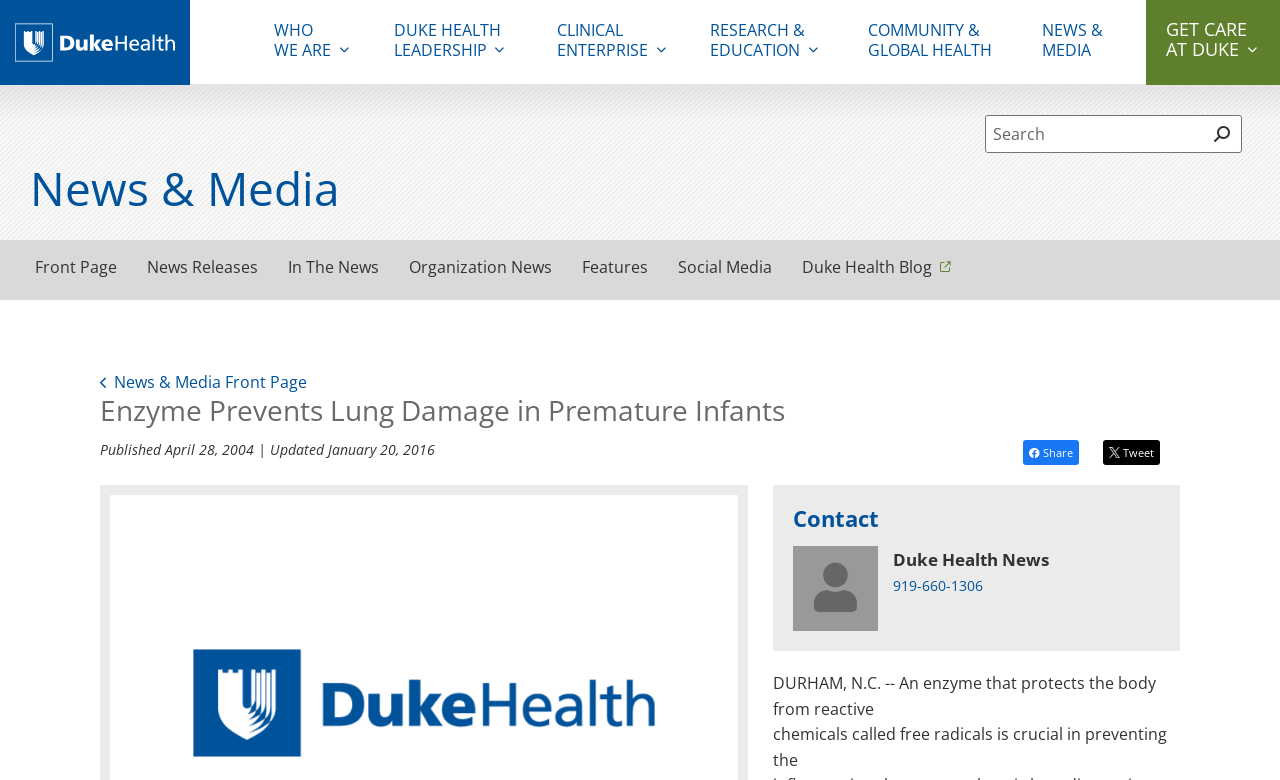What is the purpose of the search box?
We need a detailed and exhaustive answer to the question. Please elaborate.

I found a heading element with the text 'Site Search form' above a search box, which indicates that the purpose of the search box is to search the site.